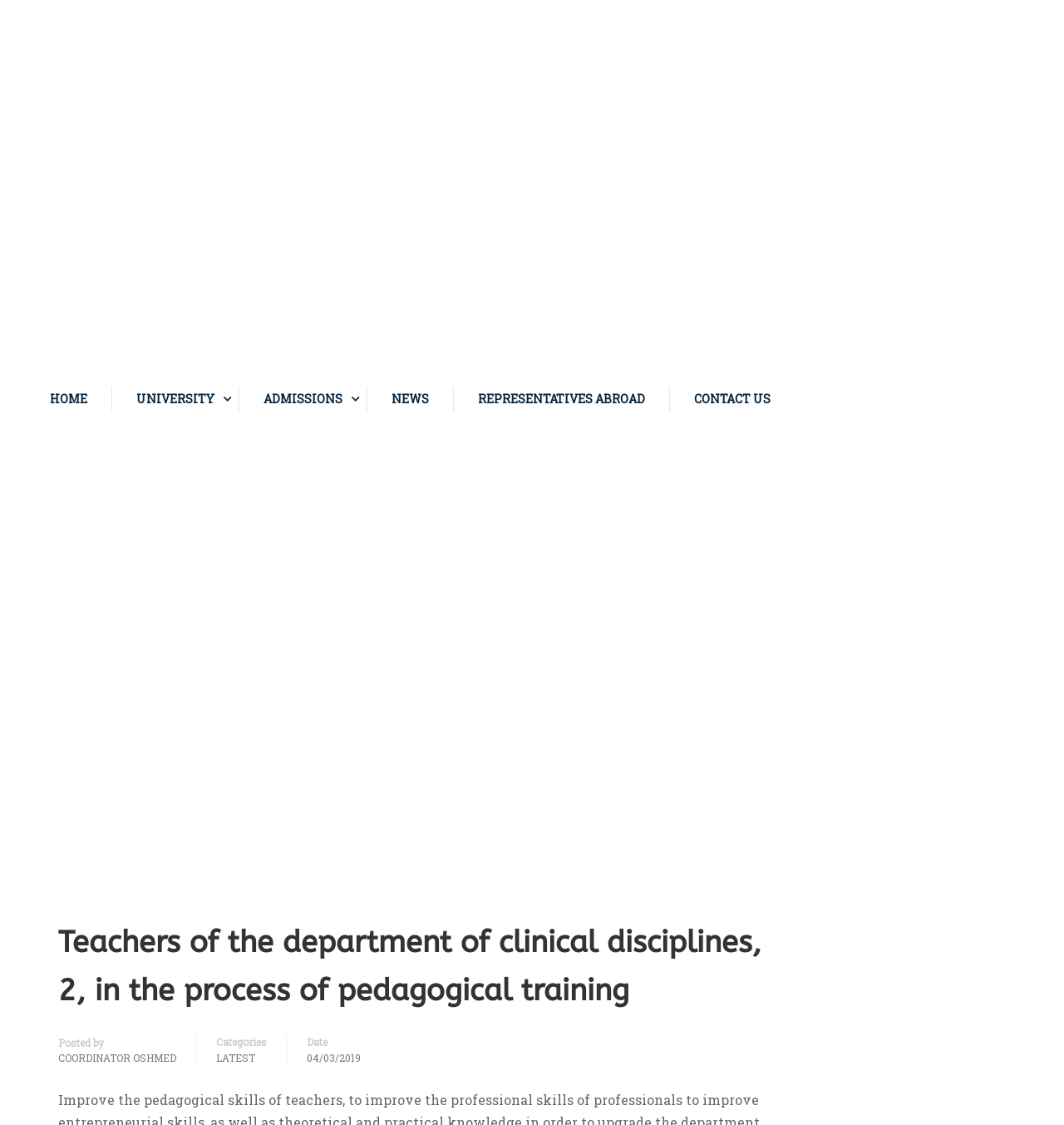Look at the image and write a detailed answer to the question: 
How many categories are listed?

I found the answer by looking at the bottom of the webpage, where there is a section with the heading 'Teachers of the department of clinical disciplines, 2, in the process of pedagogical training'. Below the heading, there is a 'Categories' label with a single link 'LATEST'. This suggests that there is only 1 category listed.